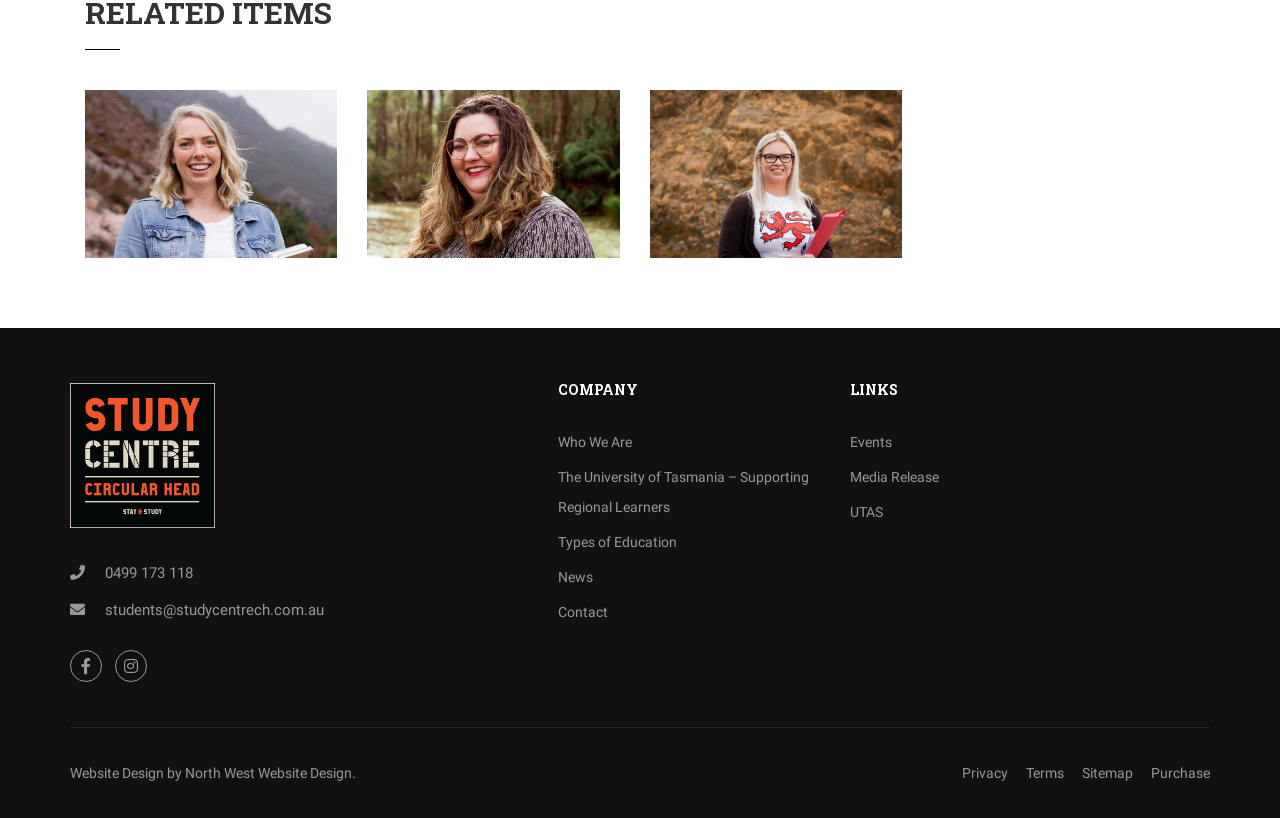What is the company name mentioned in the webpage?
Refer to the image and give a detailed answer to the query.

The company name mentioned in the webpage is 'The University of Tasmania', which is supporting regional learners, as indicated by the link 'The University of Tasmania – Supporting Regional Learners'.